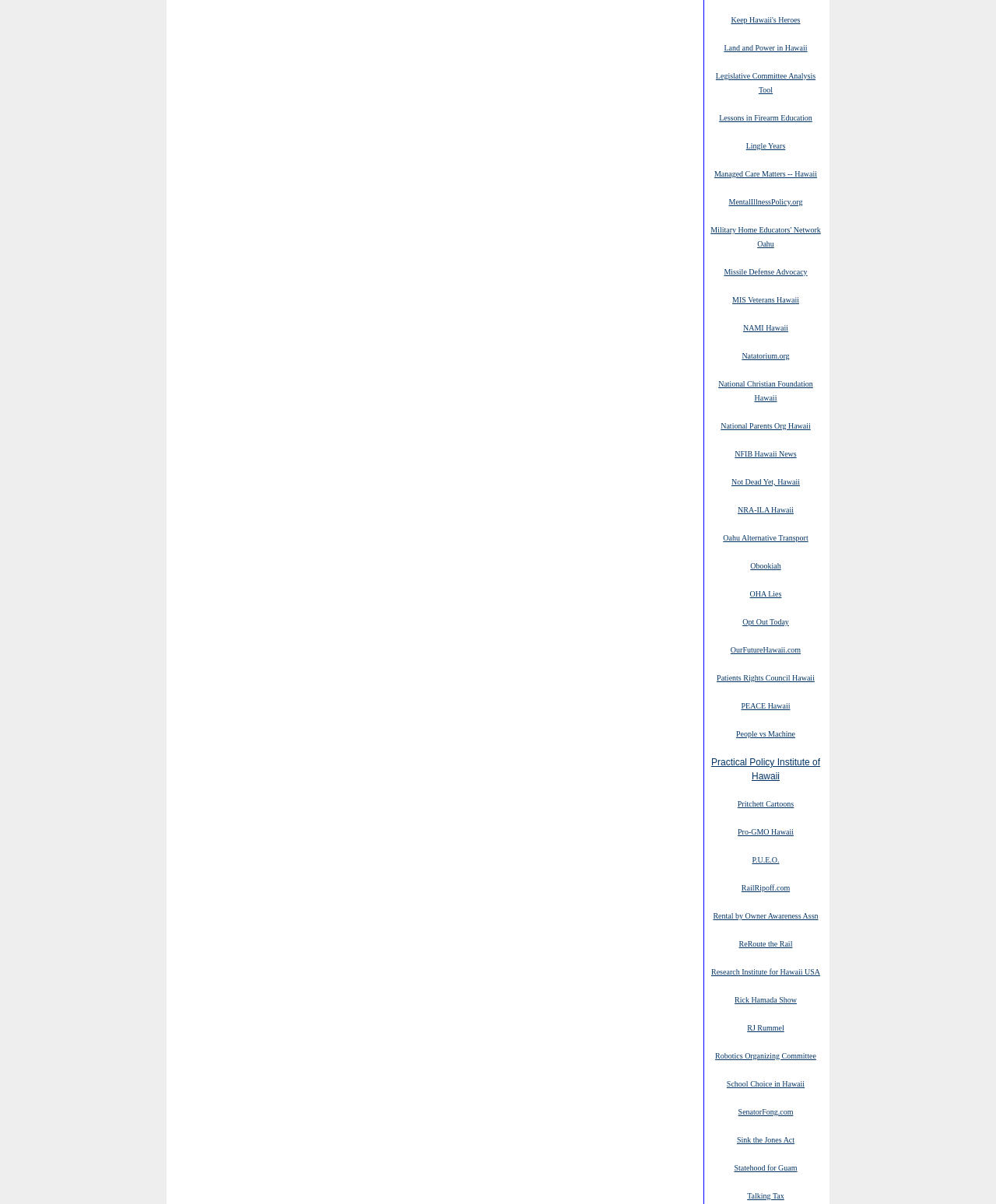Give a one-word or phrase response to the following question: Are all links on the same horizontal level?

No